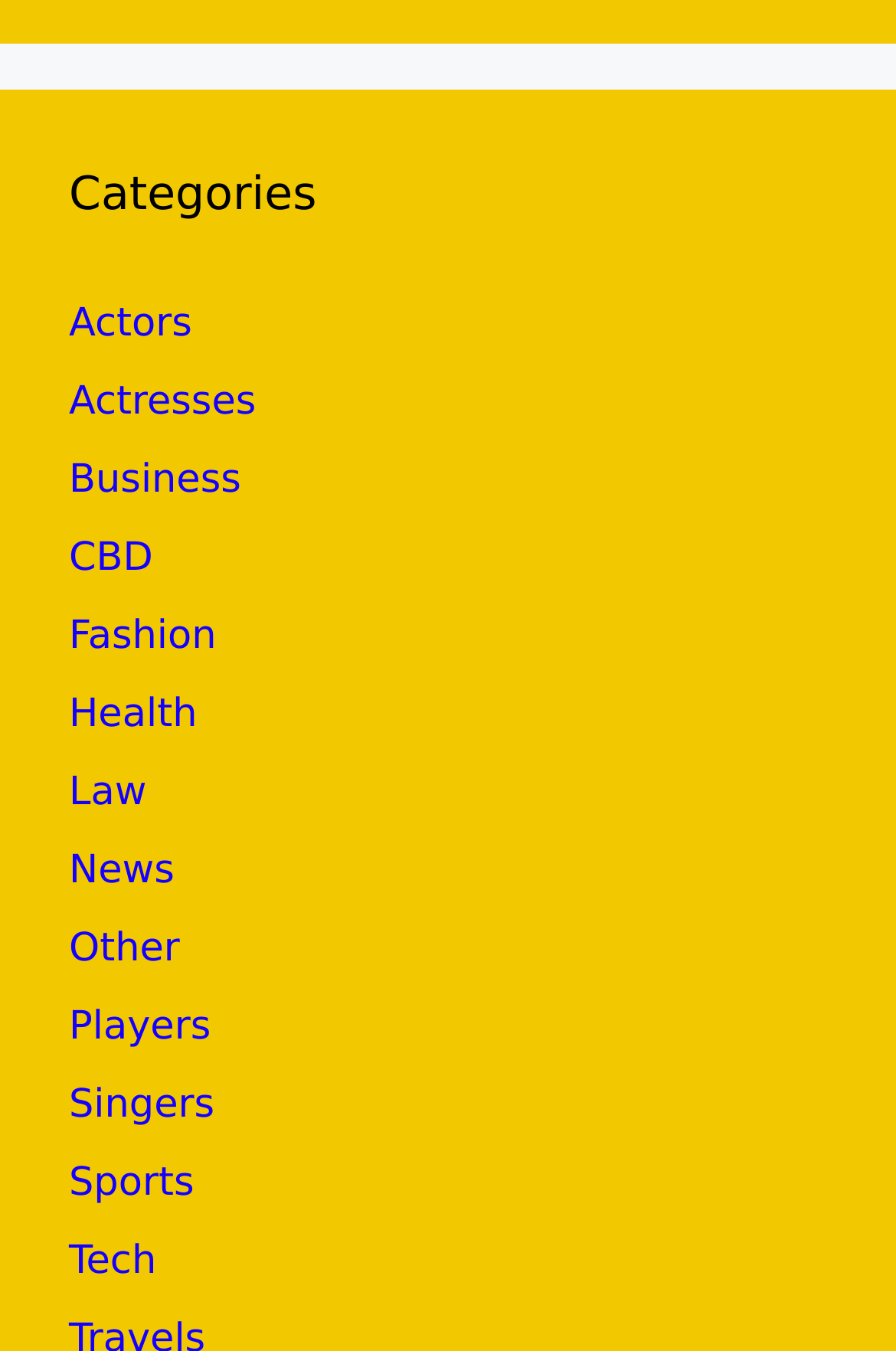Identify the bounding box coordinates for the region to click in order to carry out this instruction: "View health articles". Provide the coordinates using four float numbers between 0 and 1, formatted as [left, top, right, bottom].

[0.077, 0.513, 0.22, 0.547]